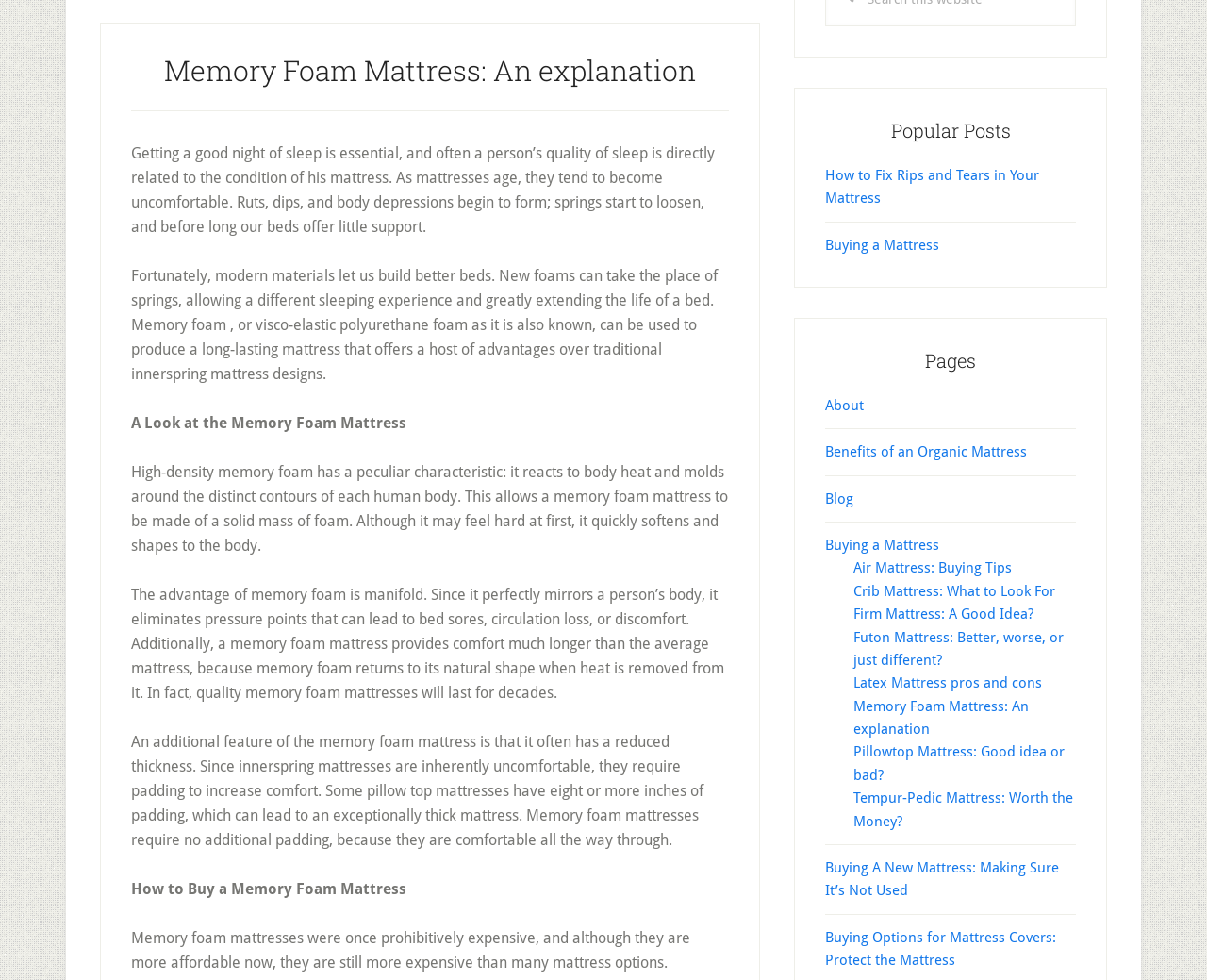Identify the bounding box for the described UI element. Provide the coordinates in (top-left x, top-left y, bottom-right x, bottom-right y) format with values ranging from 0 to 1: Buying a Mattress

[0.684, 0.548, 0.778, 0.565]